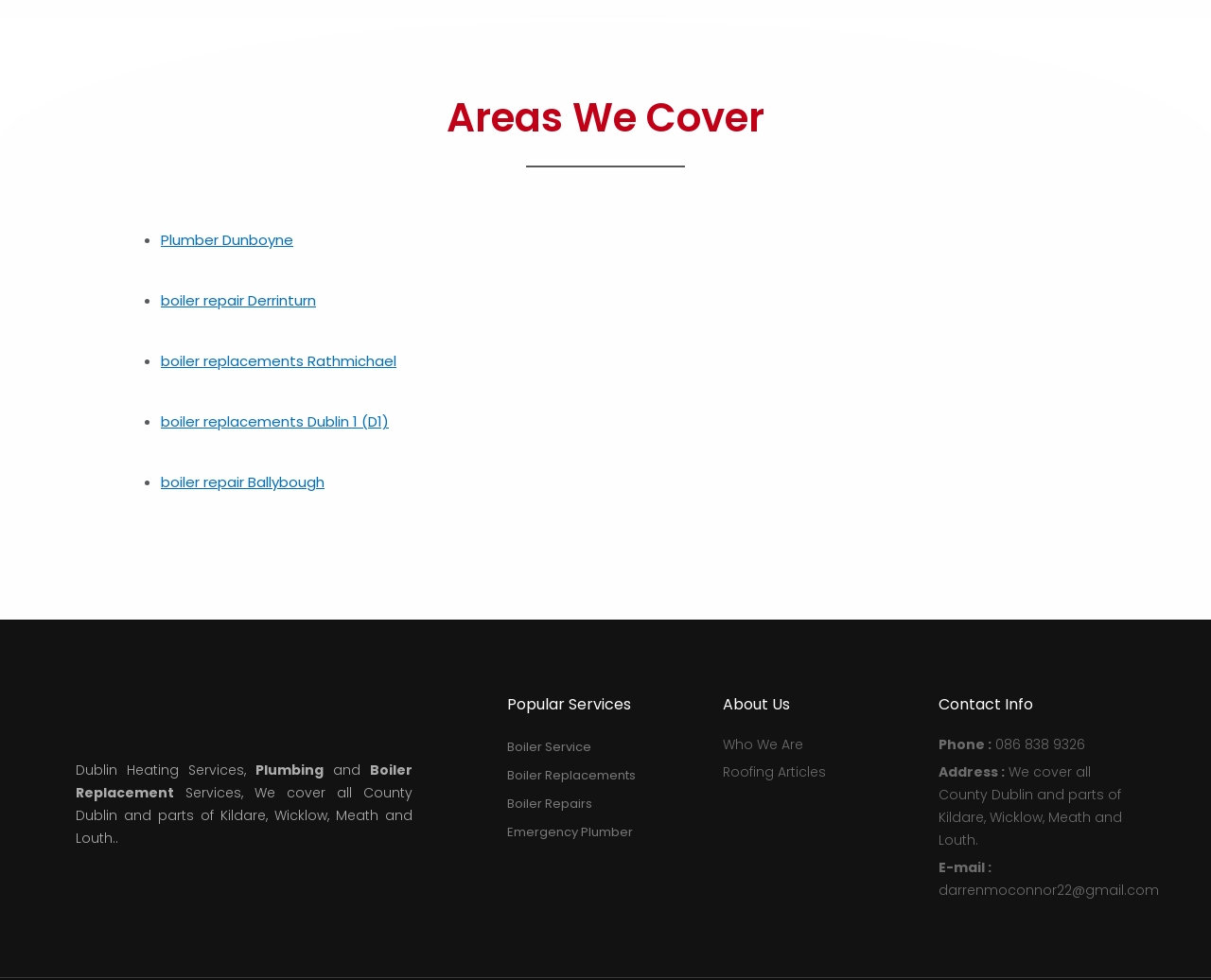Please specify the bounding box coordinates of the clickable region necessary for completing the following instruction: "Click on Plumber Dunboyne". The coordinates must consist of four float numbers between 0 and 1, i.e., [left, top, right, bottom].

[0.133, 0.235, 0.242, 0.255]